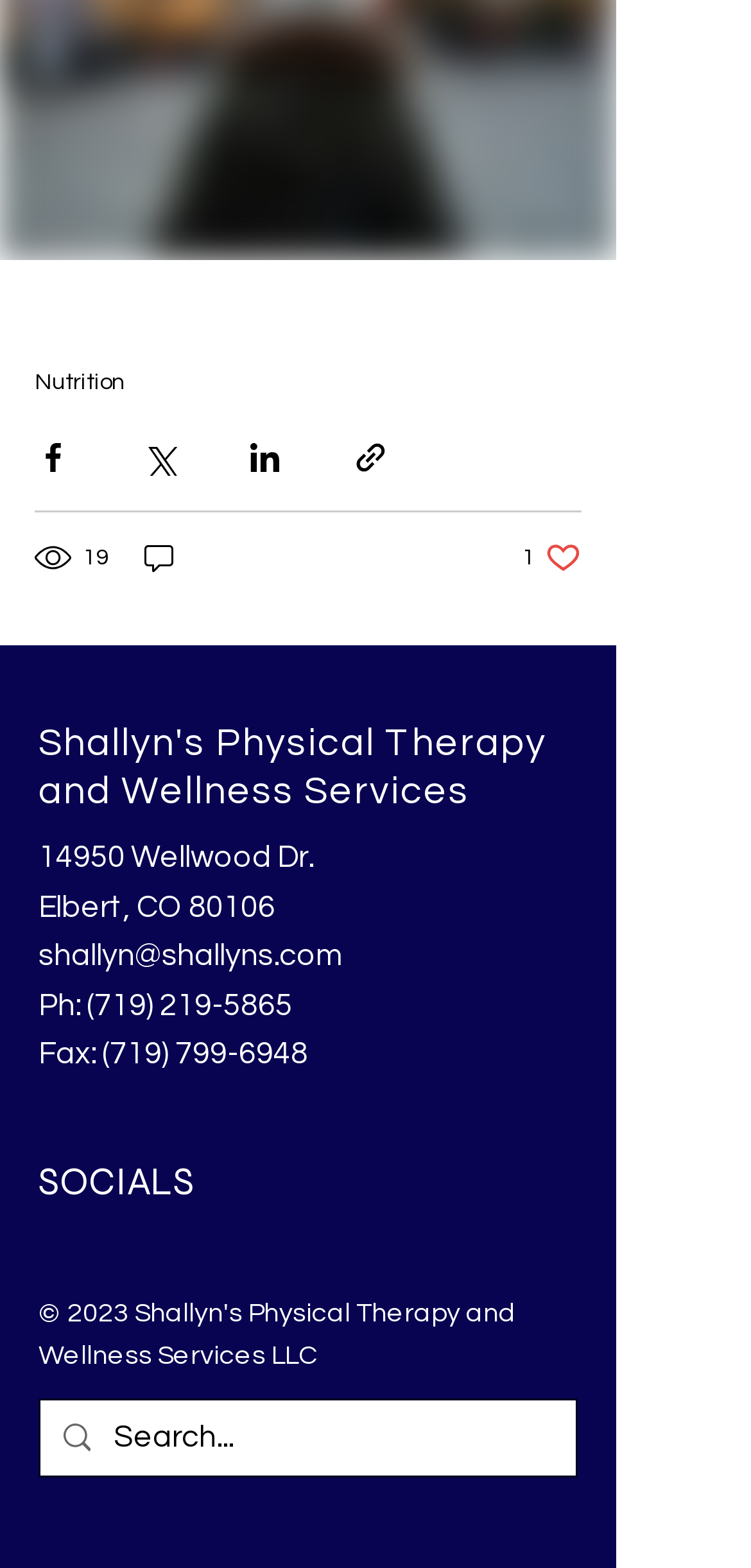Locate the bounding box coordinates of the clickable region necessary to complete the following instruction: "Click on the 'R. RIVETER Lucy Canvas Zipper Pouch - sunset stripe $48.00' link". Provide the coordinates in the format of four float numbers between 0 and 1, i.e., [left, top, right, bottom].

None